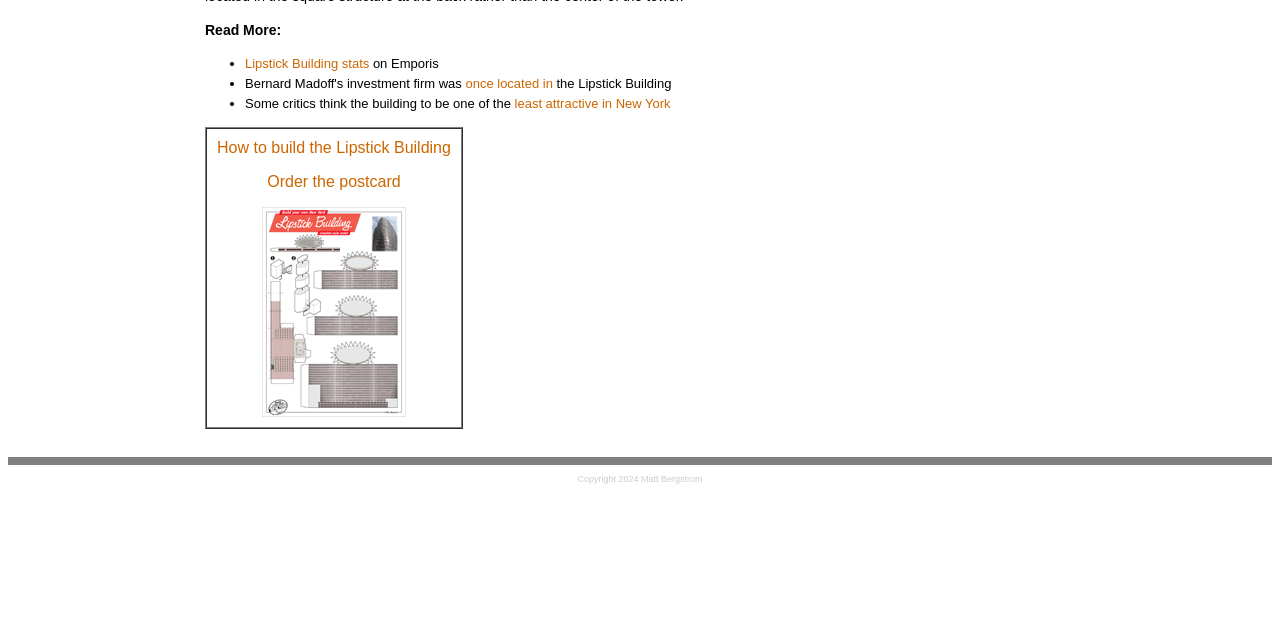Locate the UI element described by U.S. Military Flags and provide its bounding box coordinates. Use the format (top-left x, top-left y, bottom-right x, bottom-right y) with all values as floating point numbers between 0 and 1.

None